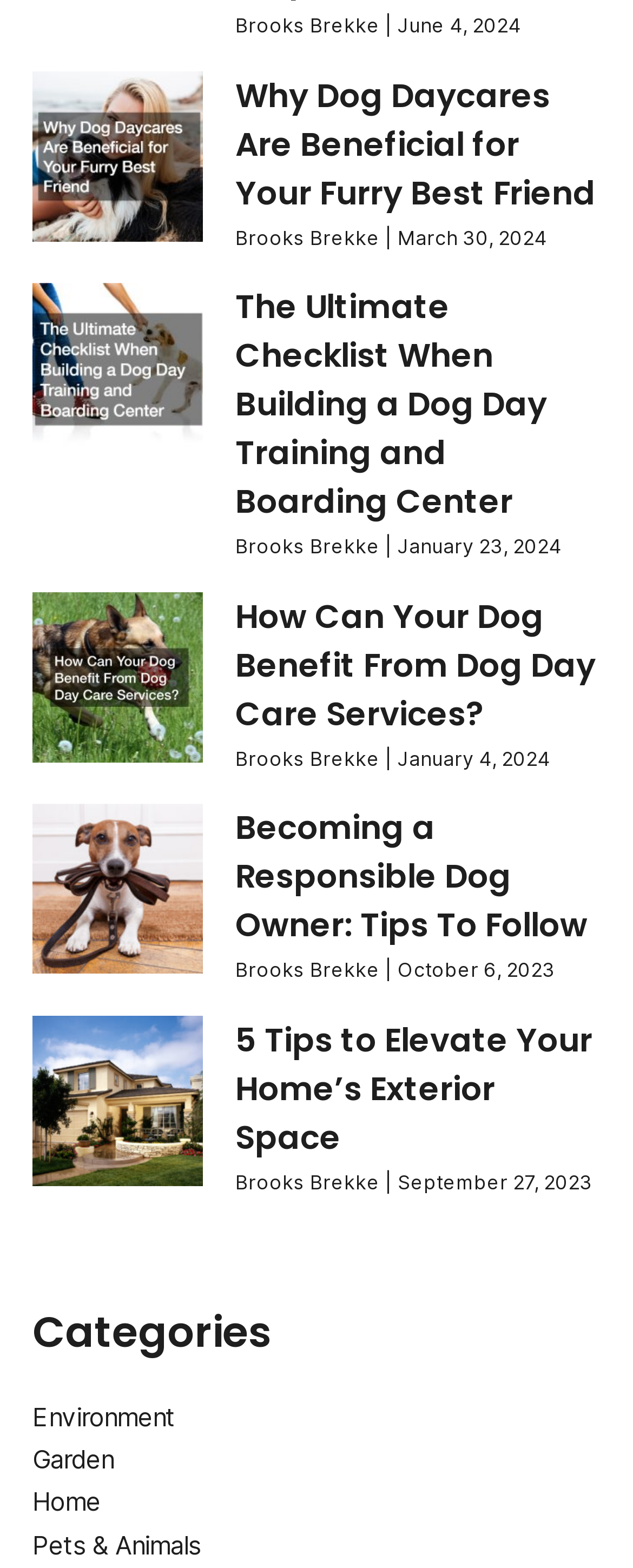What is the date of the second article?
Using the image as a reference, answer the question with a short word or phrase.

March 30, 2024